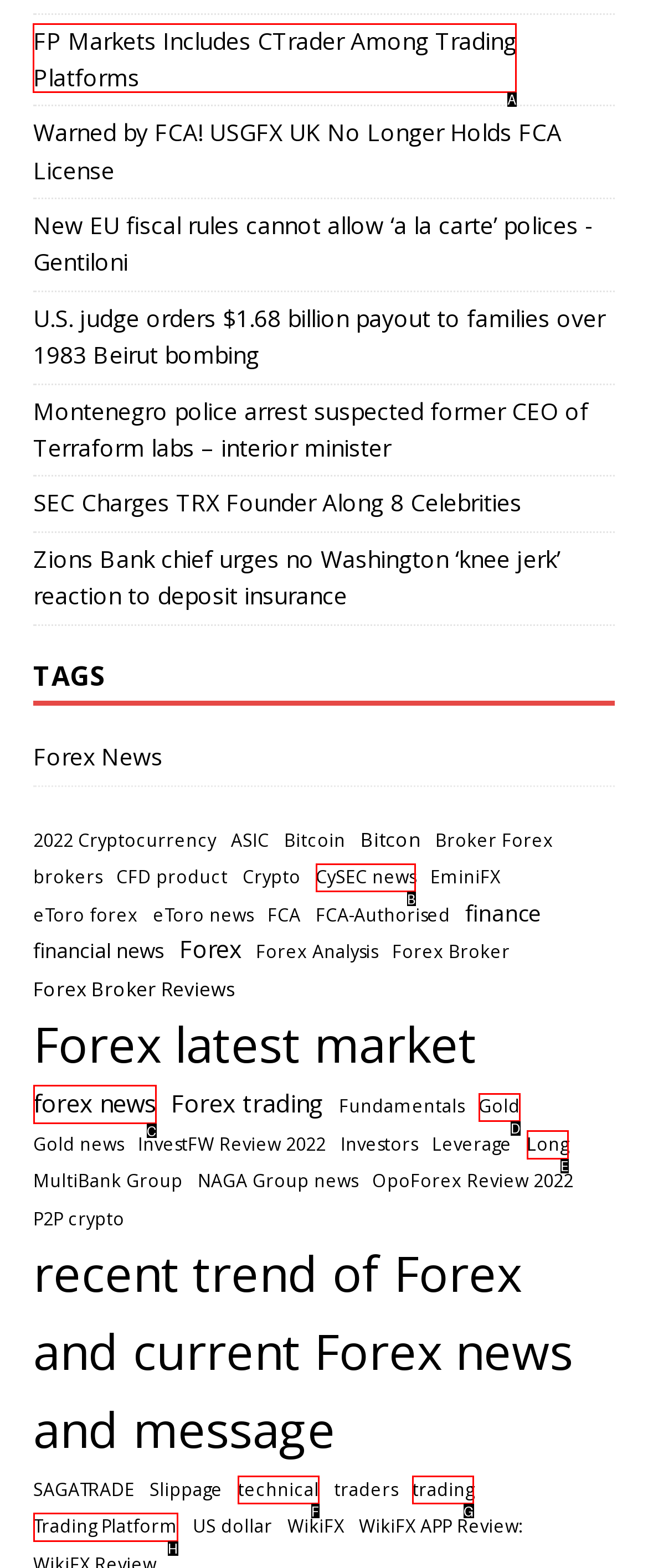Tell me which one HTML element I should click to complete the following task: Read the article 'FP Markets Includes CTrader Among Trading Platforms'
Answer with the option's letter from the given choices directly.

A